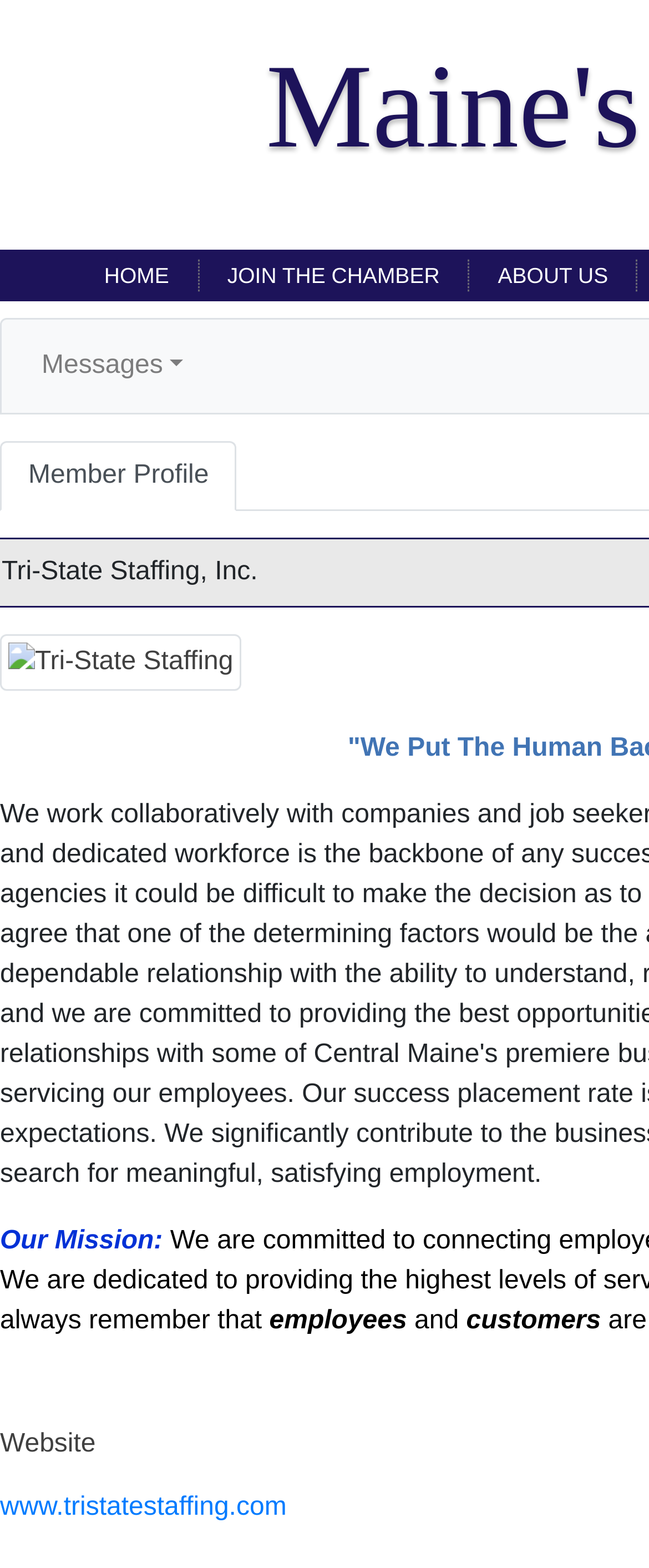Locate the primary heading on the webpage and return its text.

Maine's Capital Area